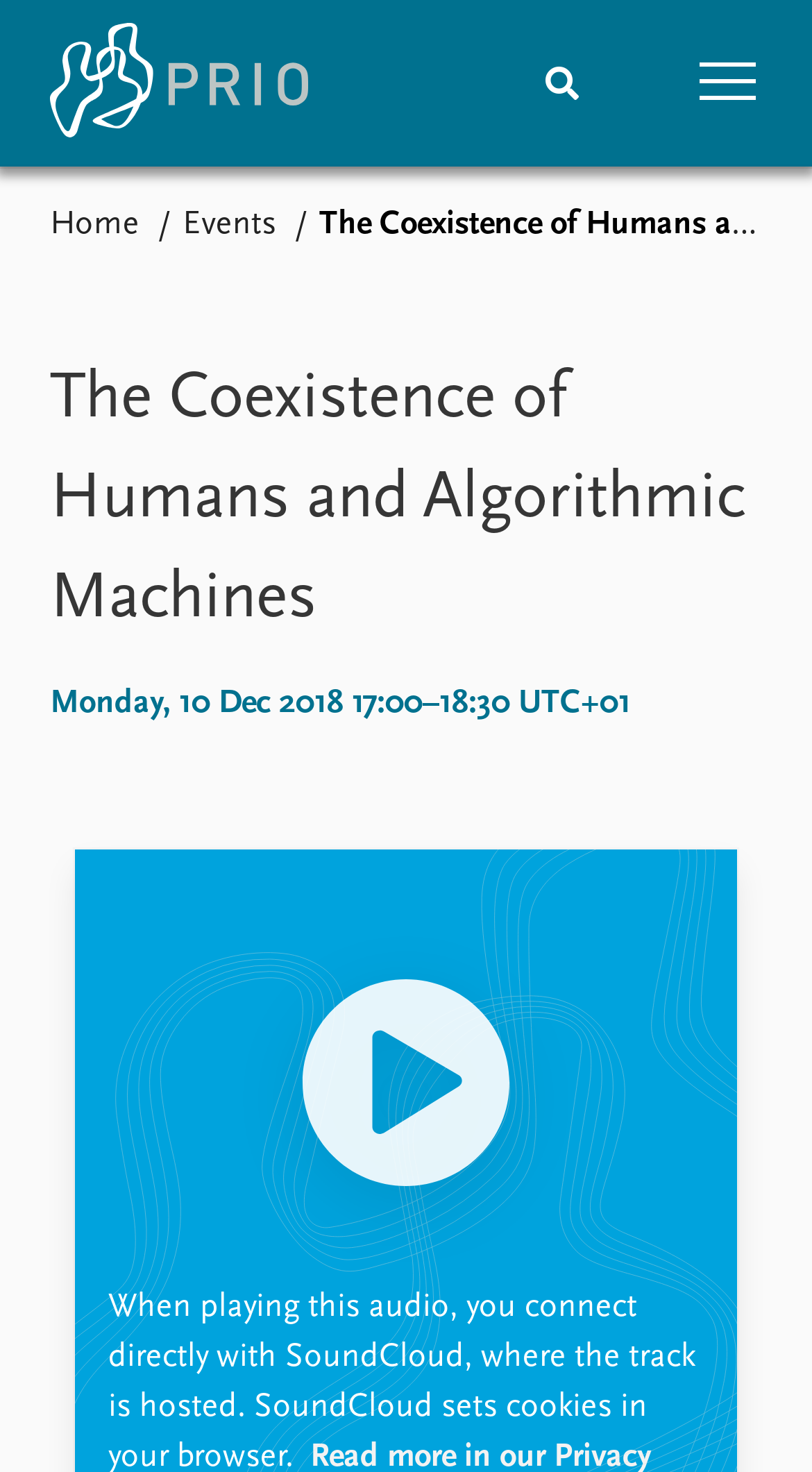Identify the title of the webpage and provide its text content.

The Coexistence of Humans and Algorithmic Machines